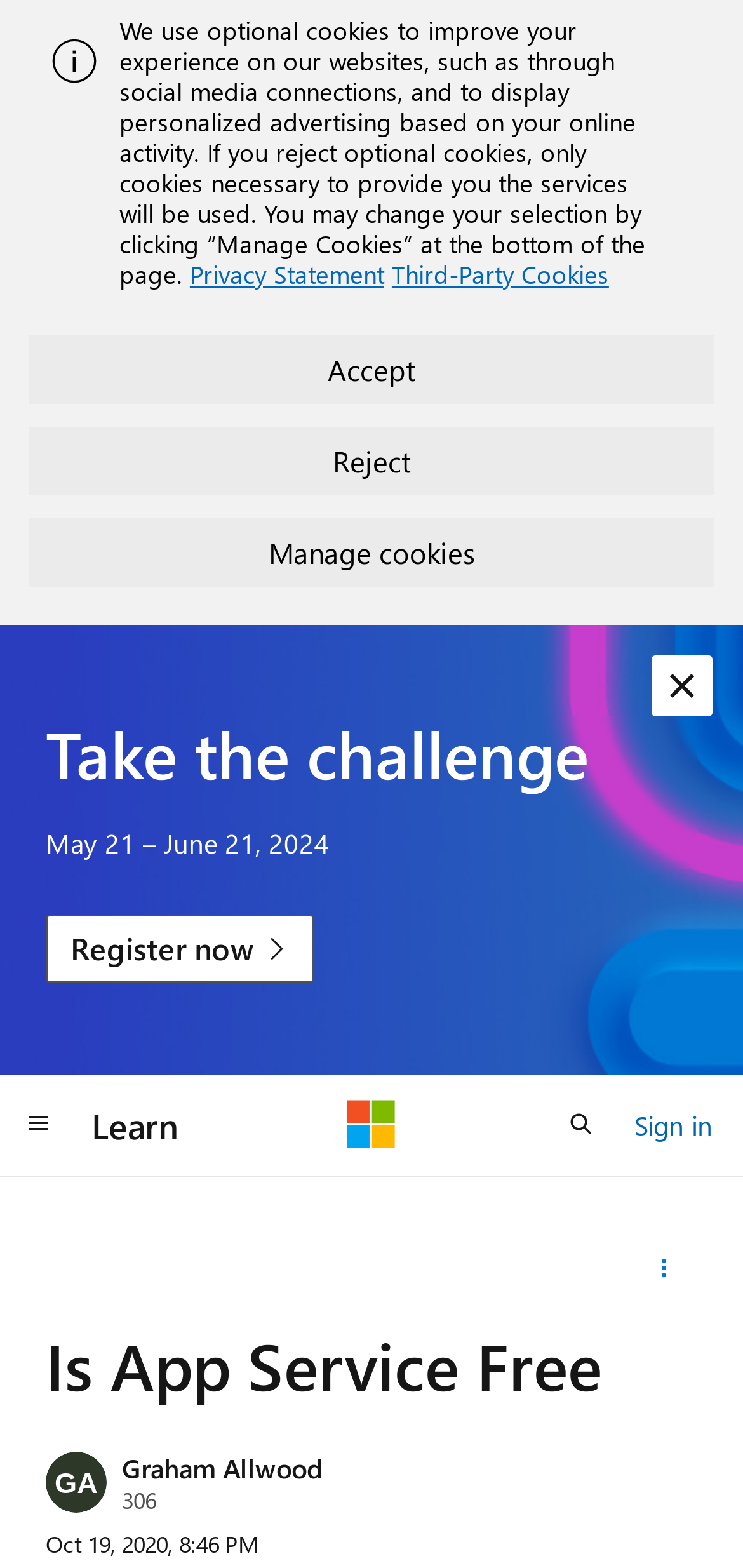Please identify the bounding box coordinates of the element that needs to be clicked to execute the following command: "Sign in to your account". Provide the bounding box using four float numbers between 0 and 1, formatted as [left, top, right, bottom].

[0.854, 0.702, 0.959, 0.733]